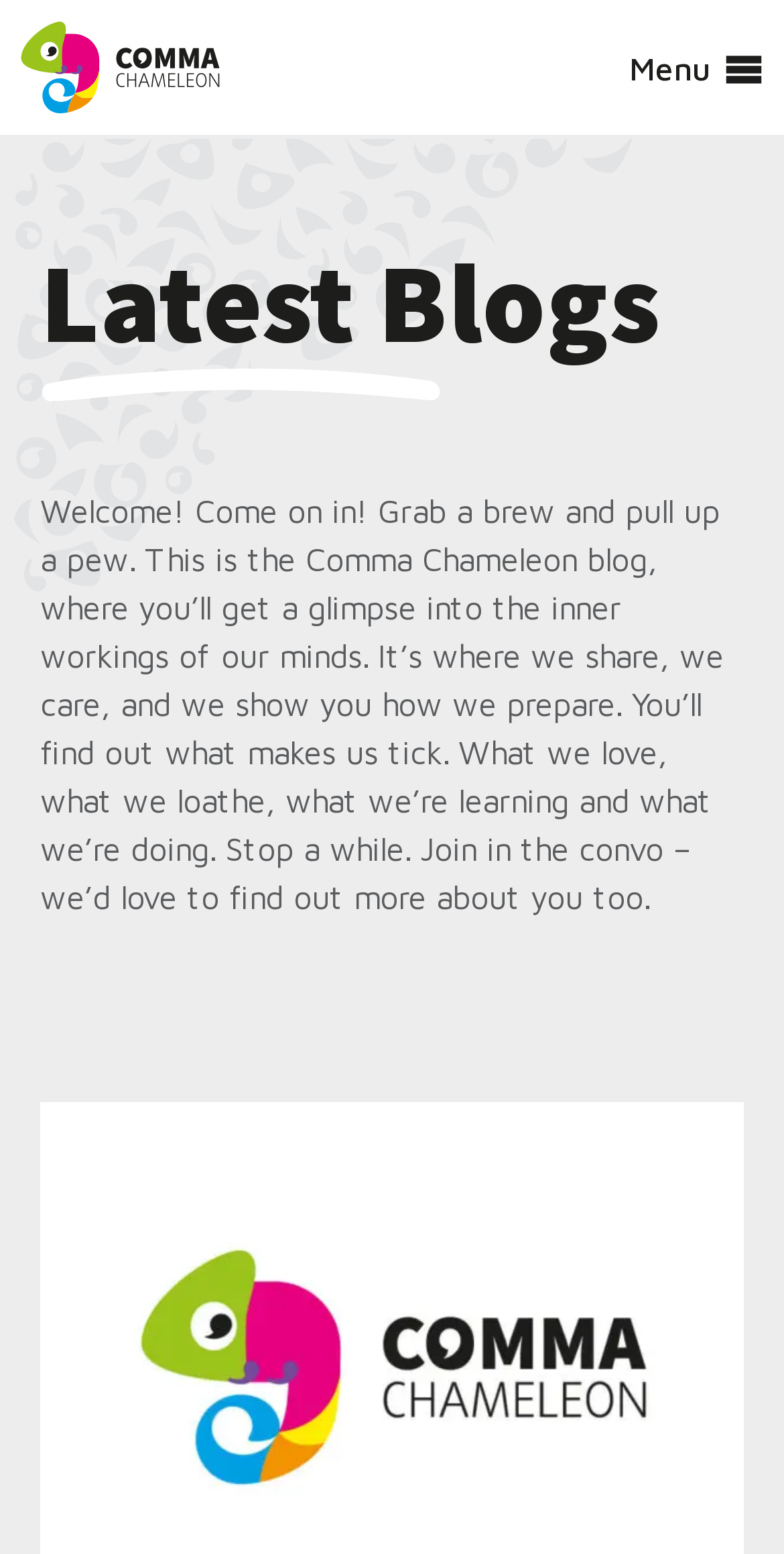What is the purpose of the 'Skip to content' link?
Based on the screenshot, provide a one-word or short-phrase response.

Accessibility